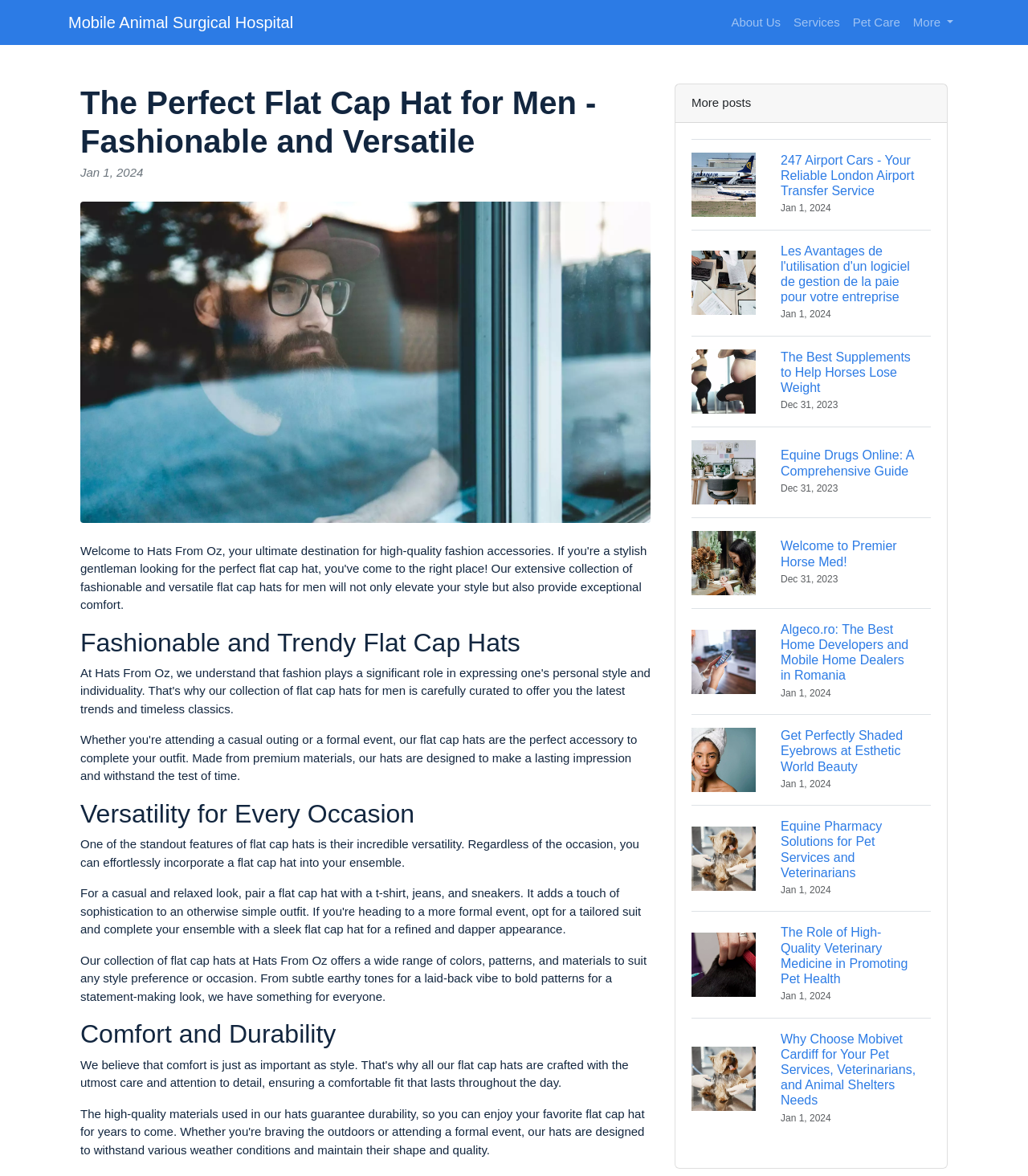What type of hats are featured on this webpage?
Can you offer a detailed and complete answer to this question?

Based on the webpage content, specifically the heading 'The Perfect Flat Cap Hat for Men - Fashionable and Versatile' and the description 'Our collection of flat cap hats at Hats From Oz offers a wide range of colors, patterns, and materials to suit any style preference or occasion.', it is clear that the webpage is featuring flat cap hats.